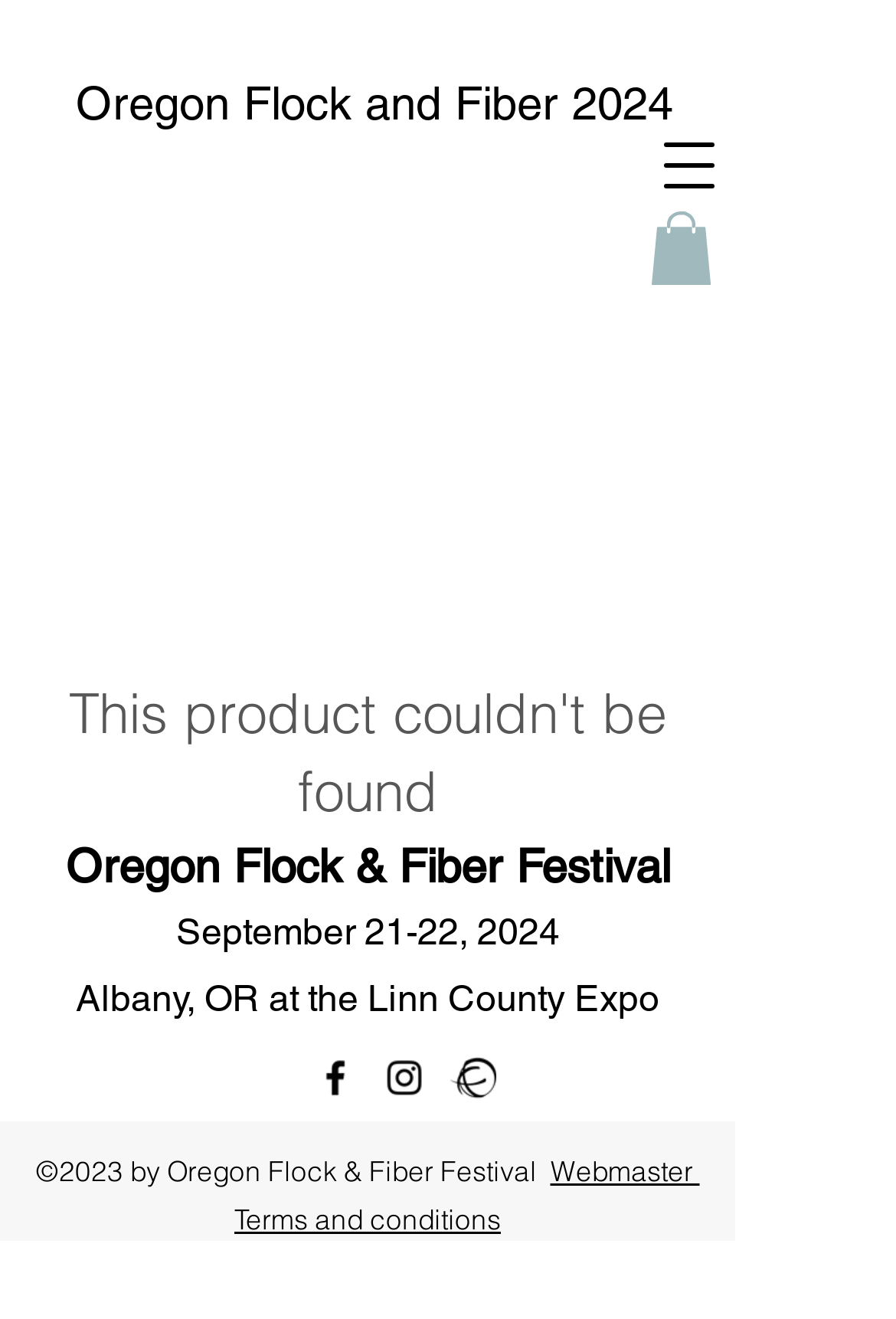Identify and extract the main heading from the webpage.

Oregon Flock and Fiber 2024